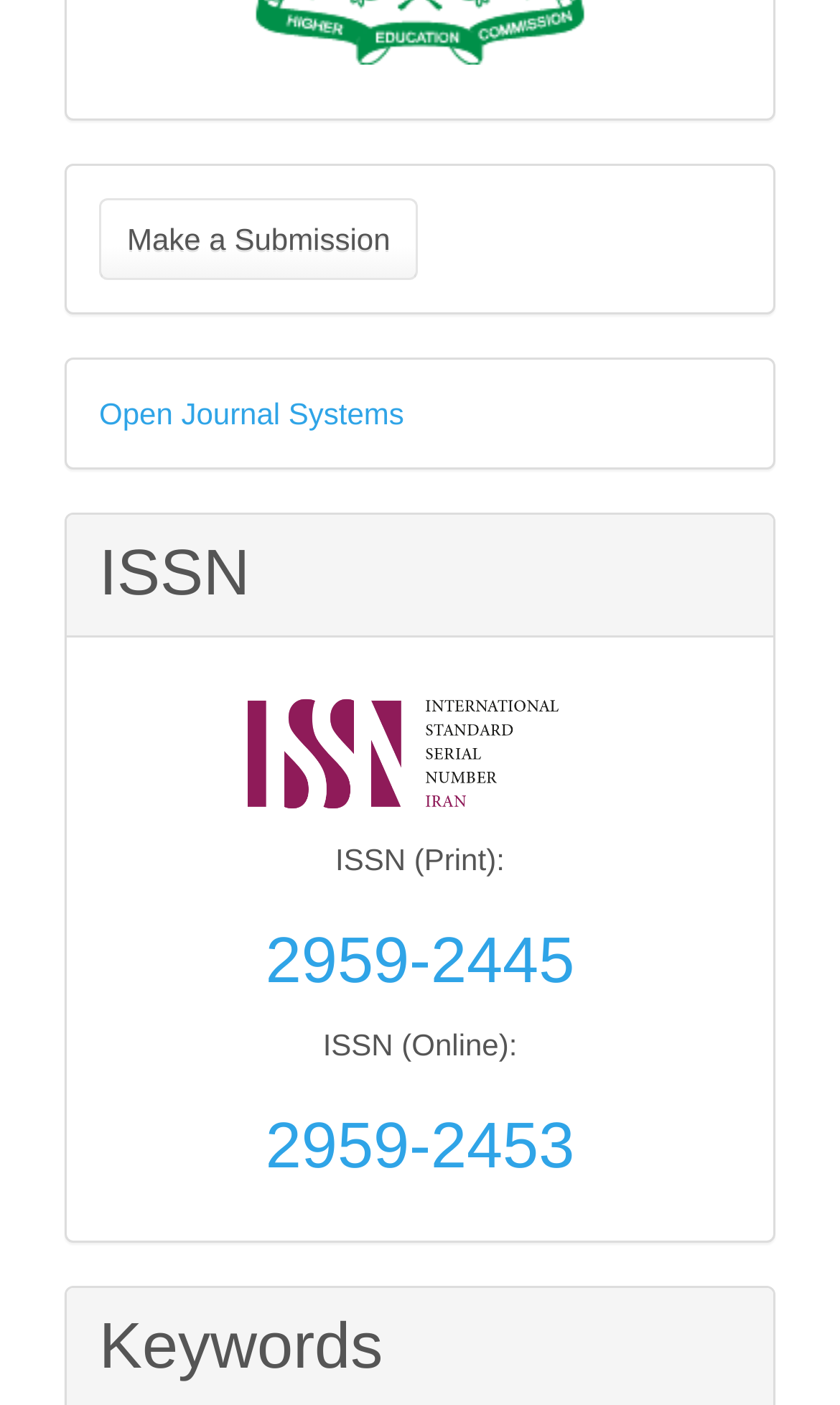Extract the bounding box coordinates for the HTML element that matches this description: "title="Share on More Button"". The coordinates should be four float numbers between 0 and 1, i.e., [left, top, right, bottom].

None